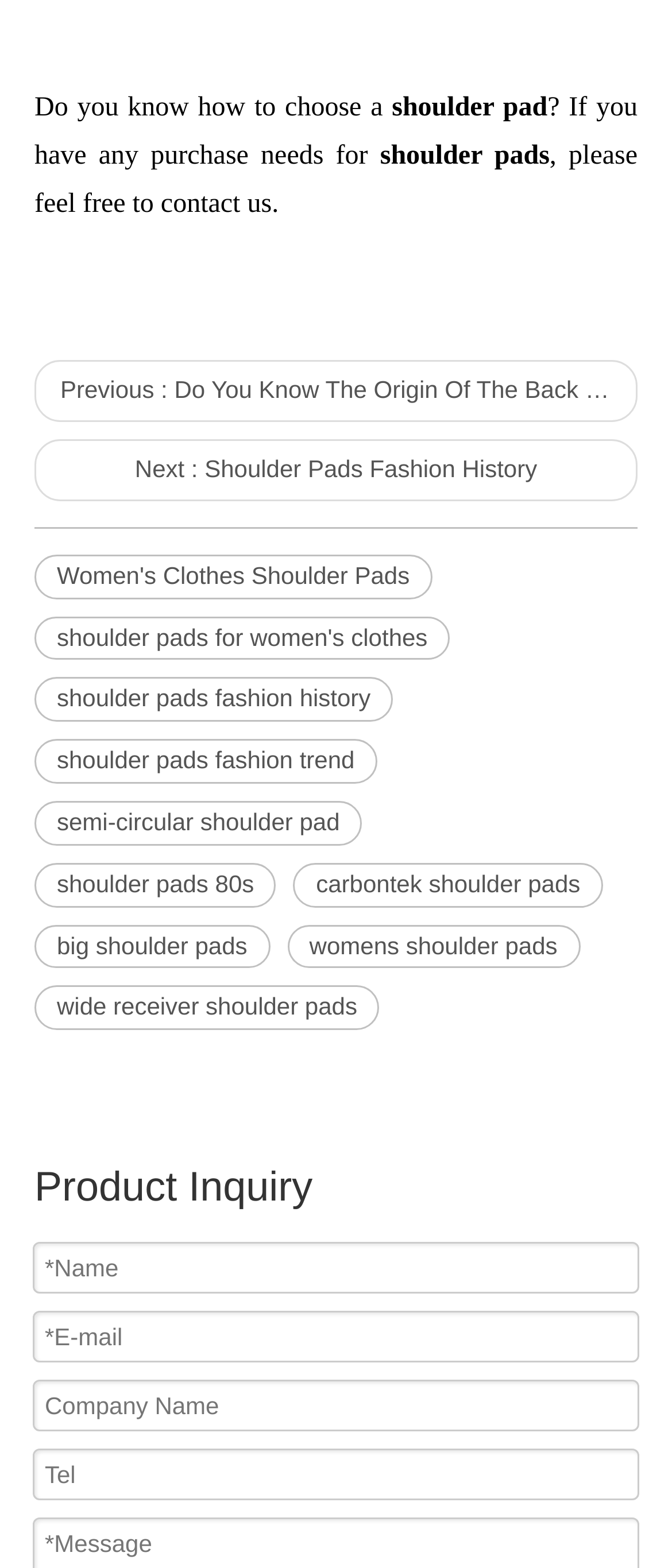Please identify the bounding box coordinates of the clickable area that will fulfill the following instruction: "contact us through the 'Product Inquiry' form". The coordinates should be in the format of four float numbers between 0 and 1, i.e., [left, top, right, bottom].

[0.051, 0.734, 0.949, 0.781]